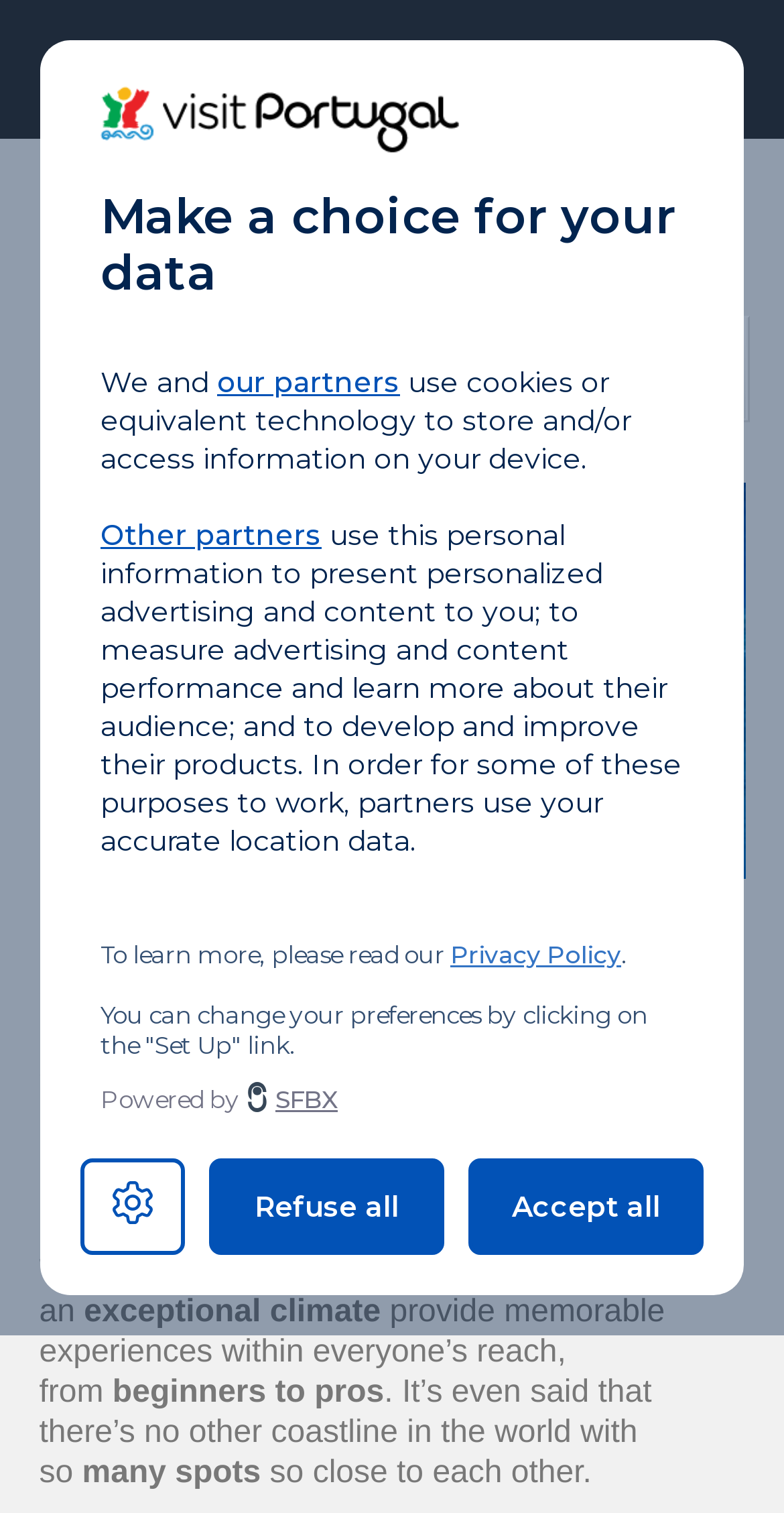What is the duration of surfing activity in Portugal?
Based on the image, provide your answer in one word or phrase.

365 days a year